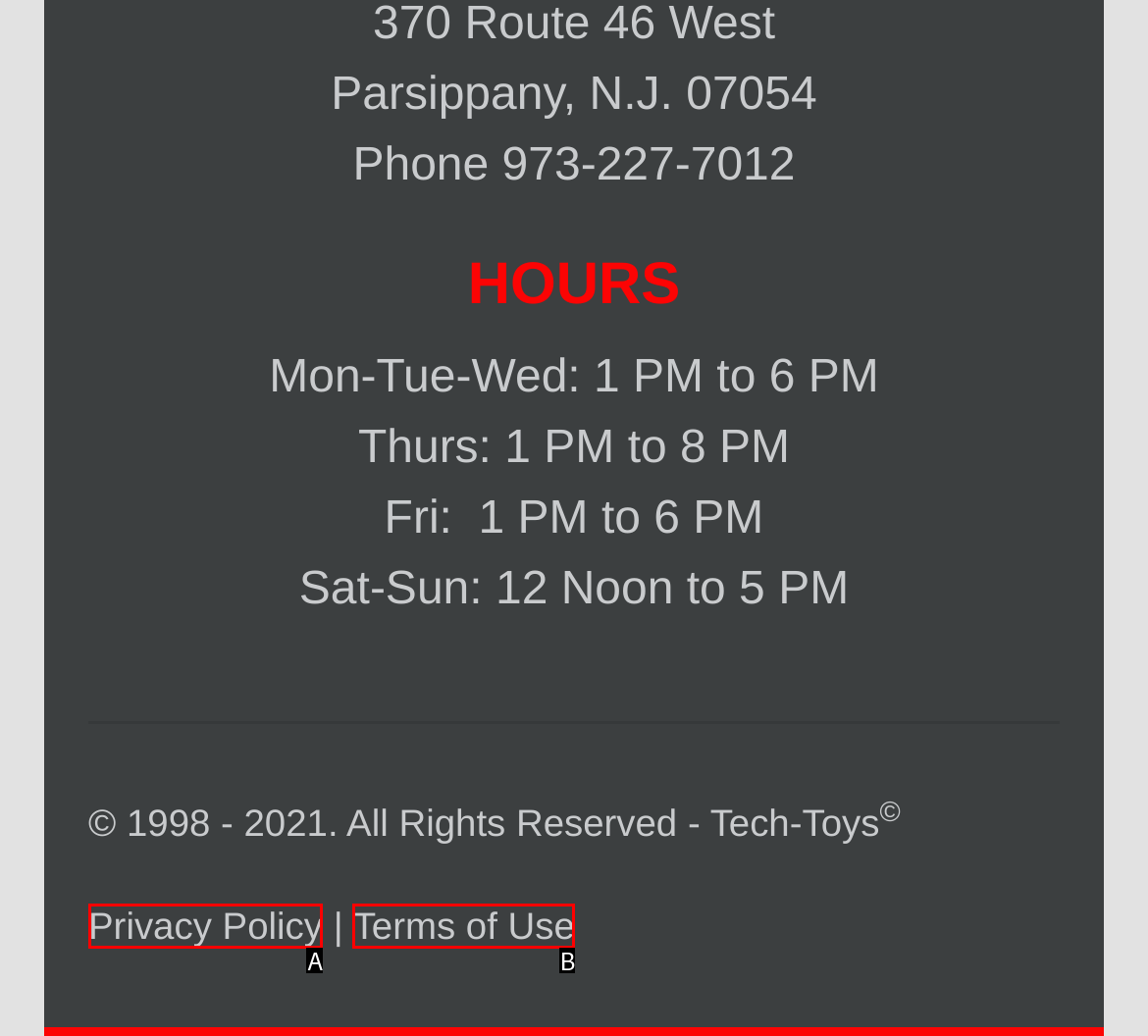Given the element description: Privacy Policy
Pick the letter of the correct option from the list.

A